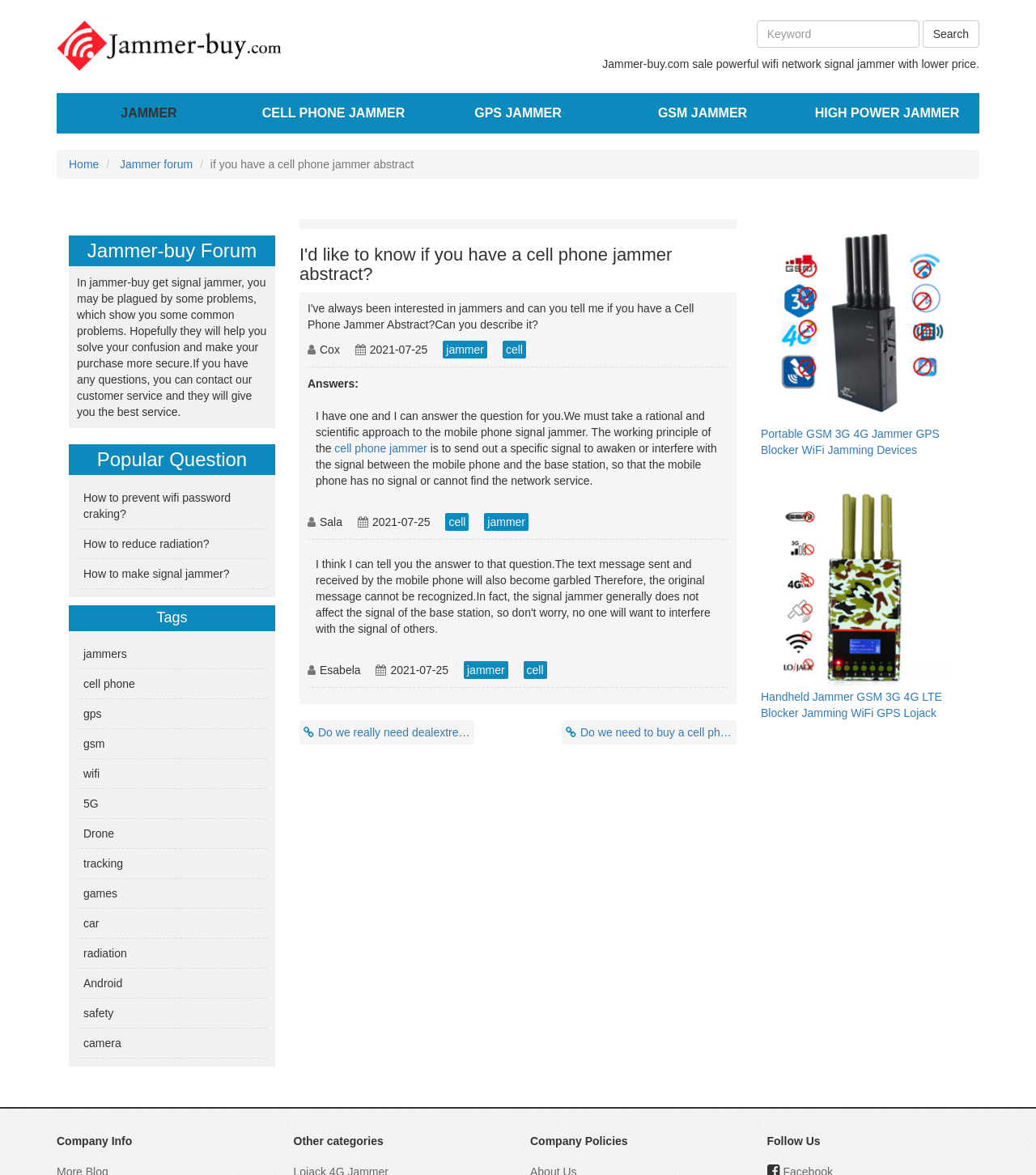Find and specify the bounding box coordinates that correspond to the clickable region for the instruction: "Ask about cell phone jammer abstract".

[0.289, 0.208, 0.711, 0.242]